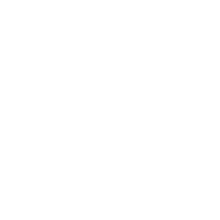Please answer the following question using a single word or phrase: 
What is the price of the router?

£503.00